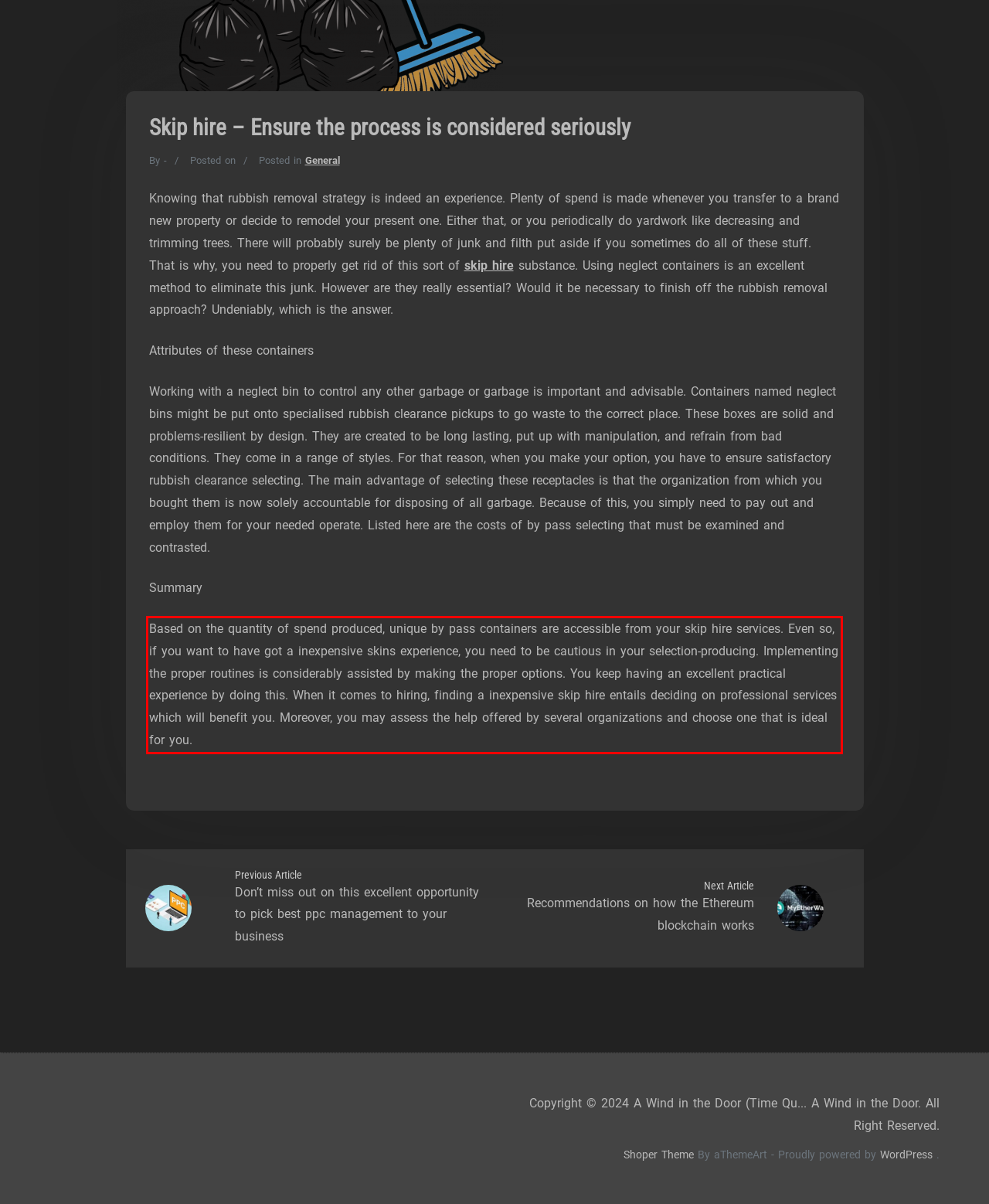Analyze the webpage screenshot and use OCR to recognize the text content in the red bounding box.

Based on the quantity of spend produced, unique by pass containers are accessible from your skip hire services. Even so, if you want to have got a inexpensive skins experience, you need to be cautious in your selection-producing. Implementing the proper routines is considerably assisted by making the proper options. You keep having an excellent practical experience by doing this. When it comes to hiring, finding a inexpensive skip hire entails deciding on professional services which will benefit you. Moreover, you may assess the help offered by several organizations and choose one that is ideal for you.